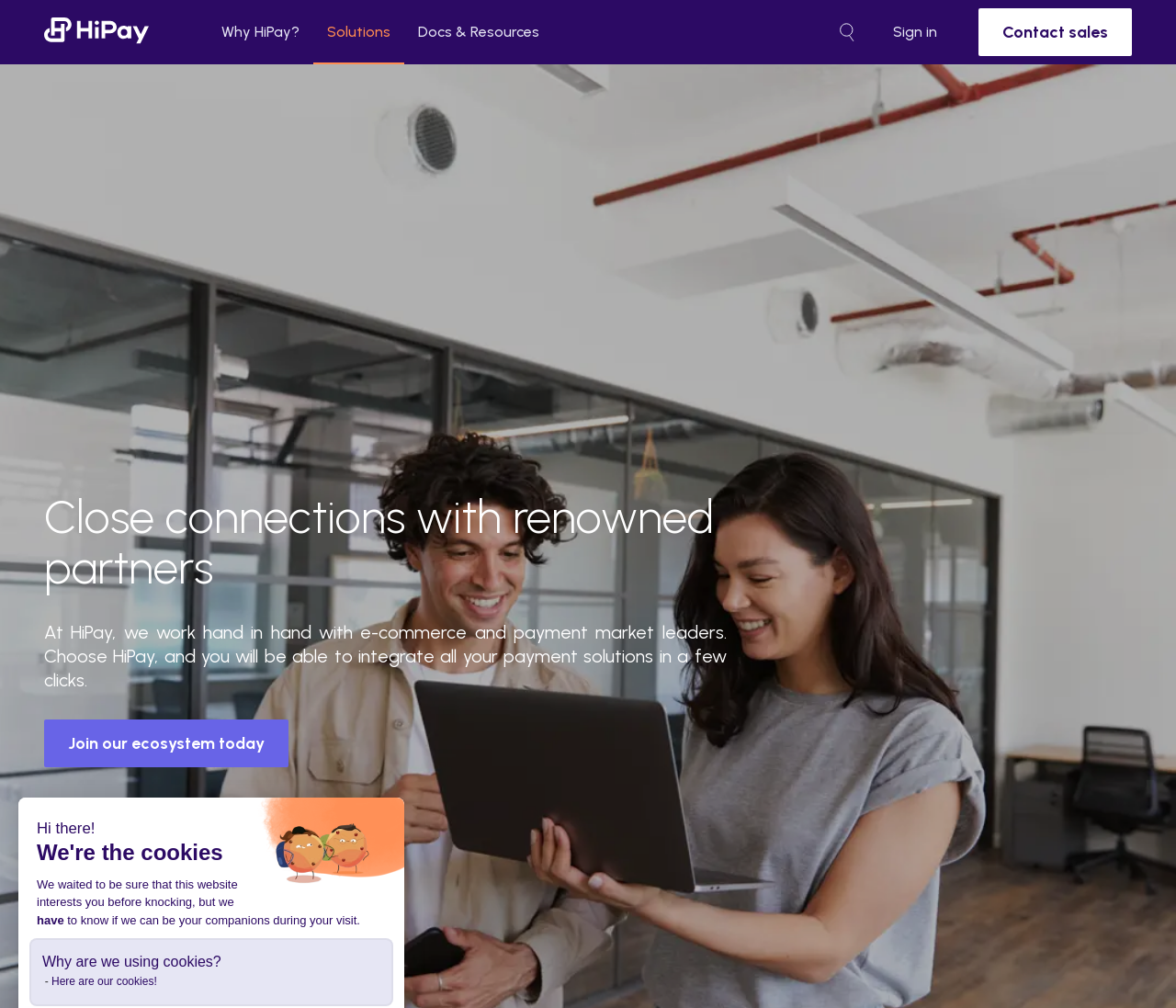Please find and provide the title of the webpage.

Close connections with renowned partners